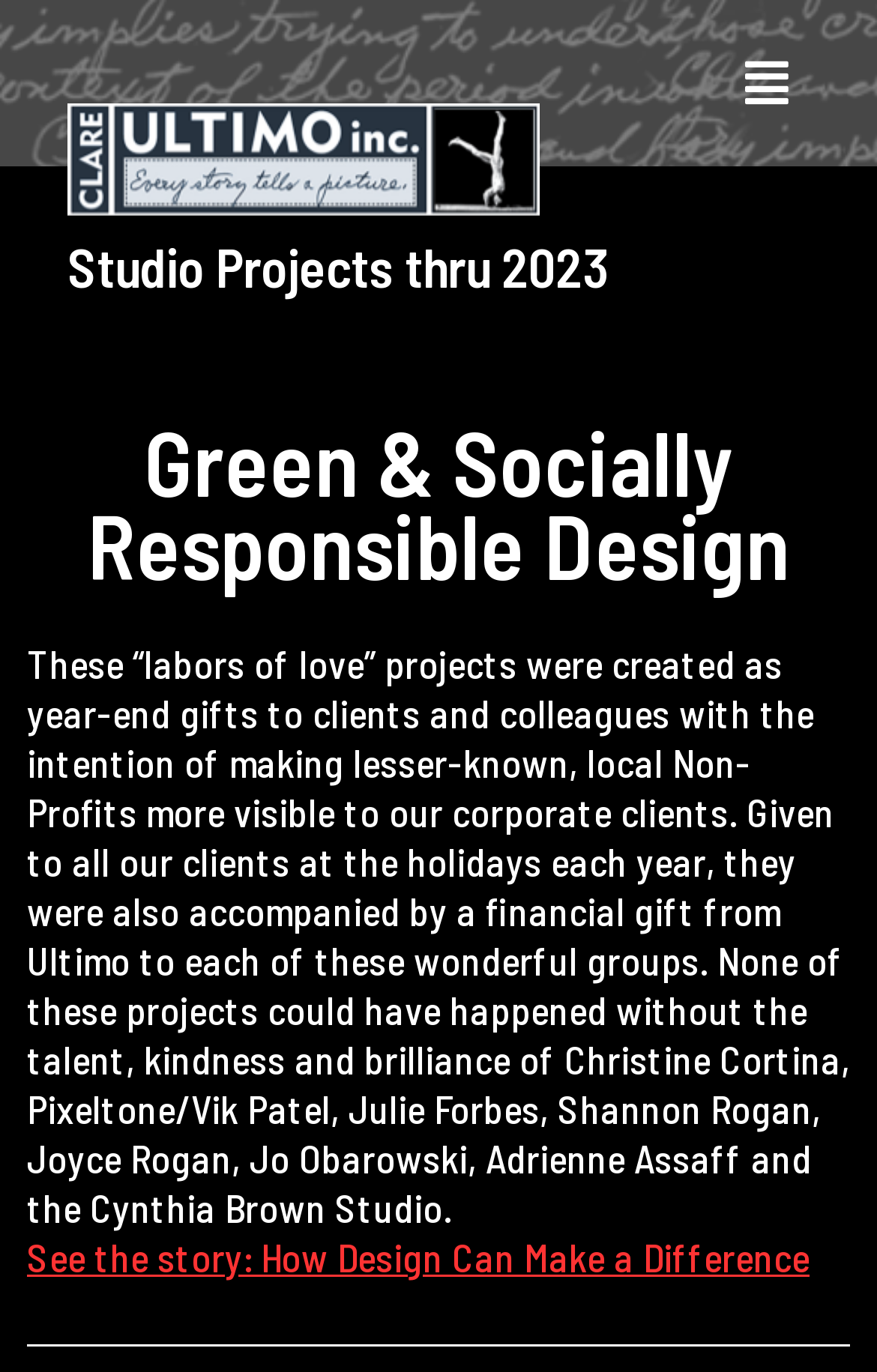Who contributed to the projects?
Answer with a single word or phrase, using the screenshot for reference.

Multiple individuals